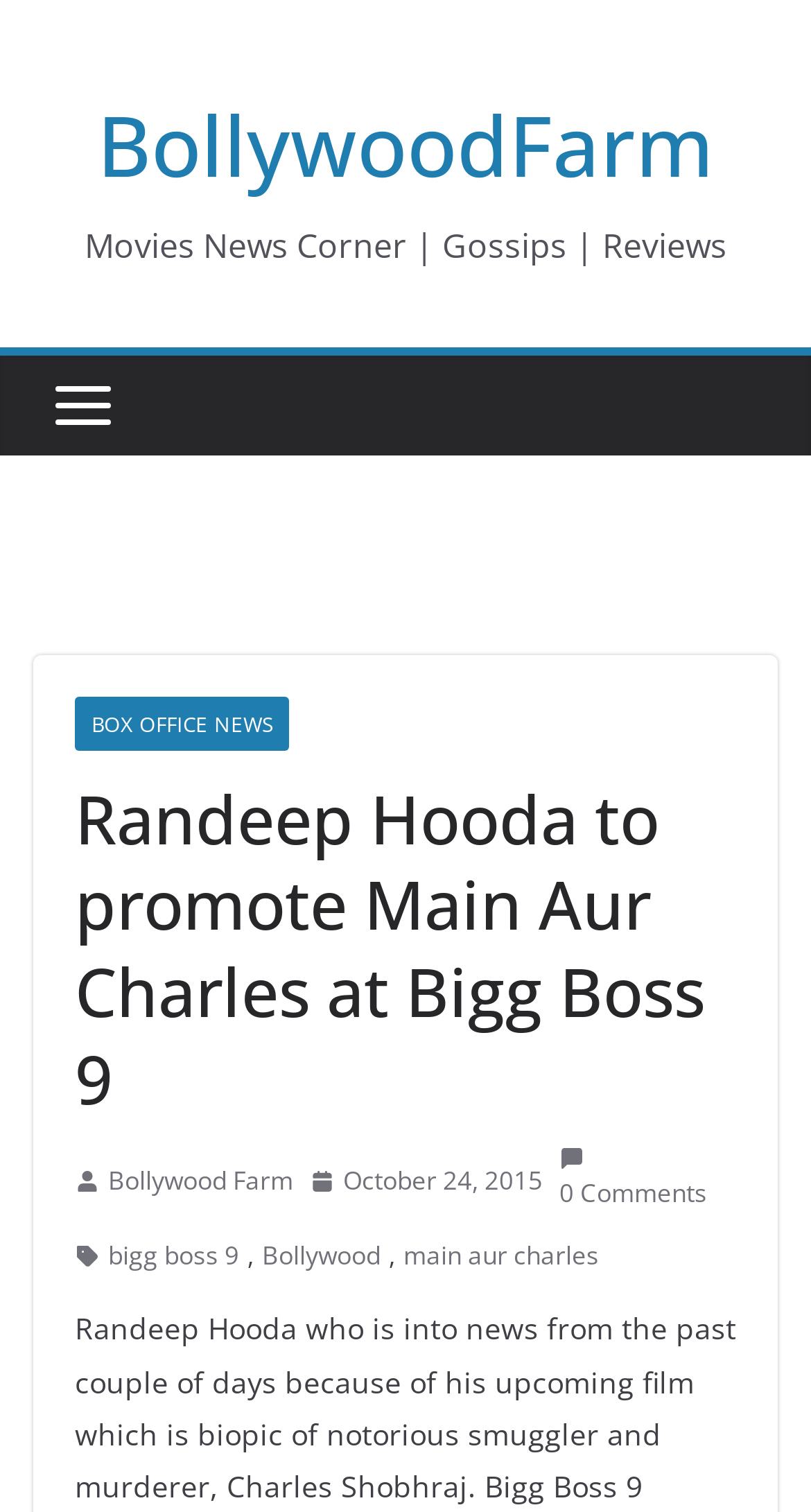Determine the bounding box coordinates for the HTML element mentioned in the following description: "Bollywood". The coordinates should be a list of four floats ranging from 0 to 1, represented as [left, top, right, bottom].

[0.323, 0.815, 0.469, 0.845]